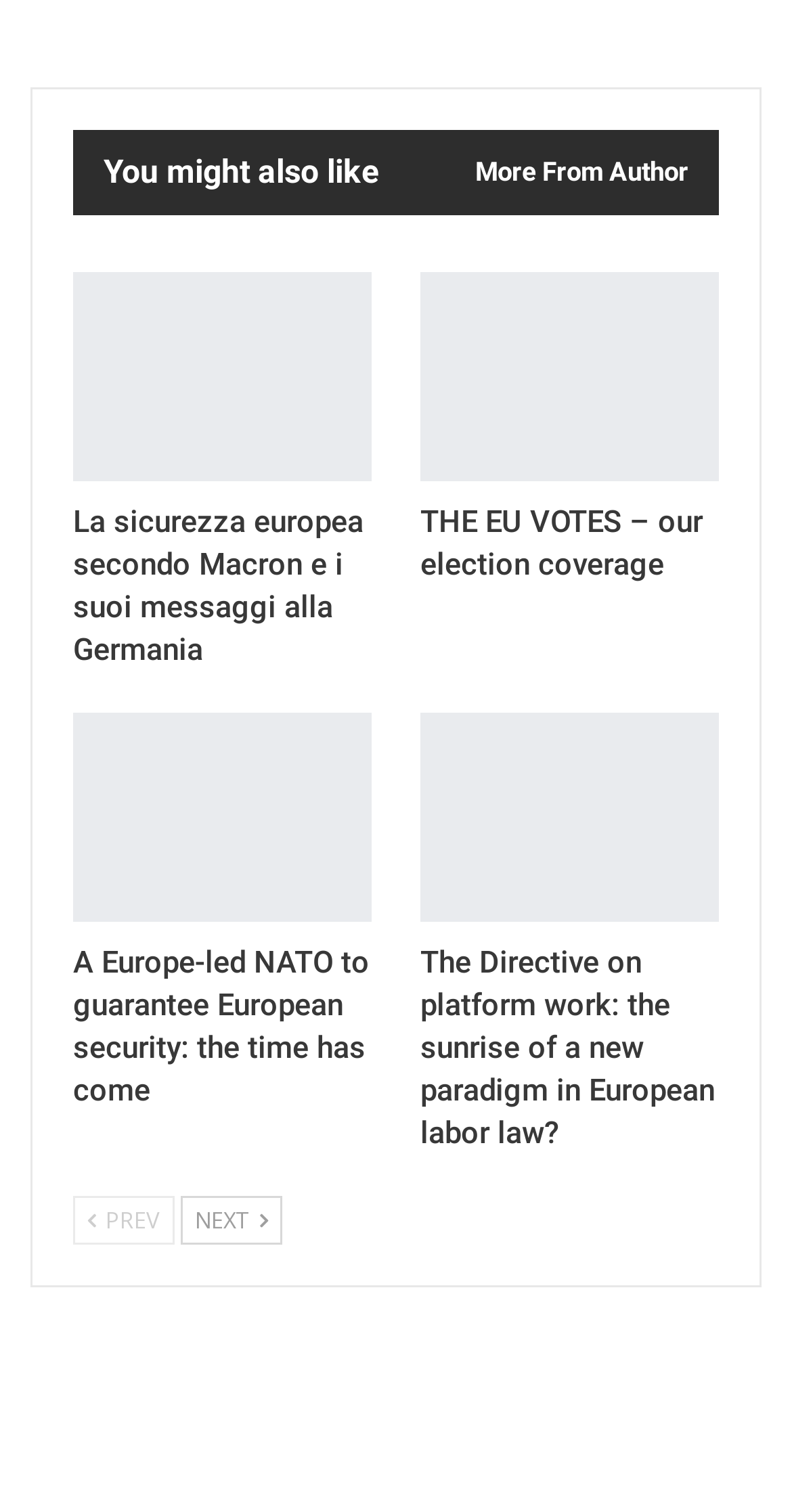Please find the bounding box coordinates of the section that needs to be clicked to achieve this instruction: "explore EU election coverage".

[0.531, 0.18, 0.908, 0.318]